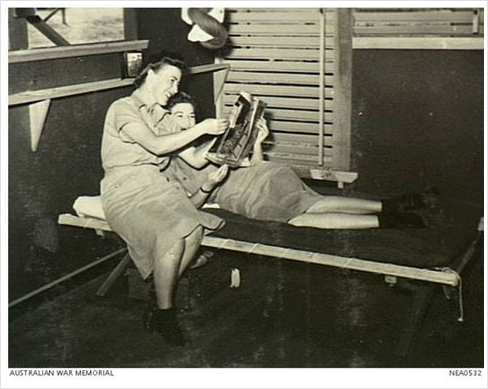Give a detailed account of everything present in the image.

This historical photograph captures two women in military attire, likely during their service in the Women's Australian Auxiliary Air Force (WAAAF). Sitting on a stretch bed, the women are engaged in reading a magazine, highlighting a moment of camaraderie and leisure during their service. The room features wooden slats and a simple, functional design typical of military accommodations at the time. This image reflects the everyday life of WAAAF members, emphasizing both their roles in the war effort and the friendships forged during their service. The photograph is part of the Australian War Memorial's collection, underscoring the contributions of women in the military during World War II.